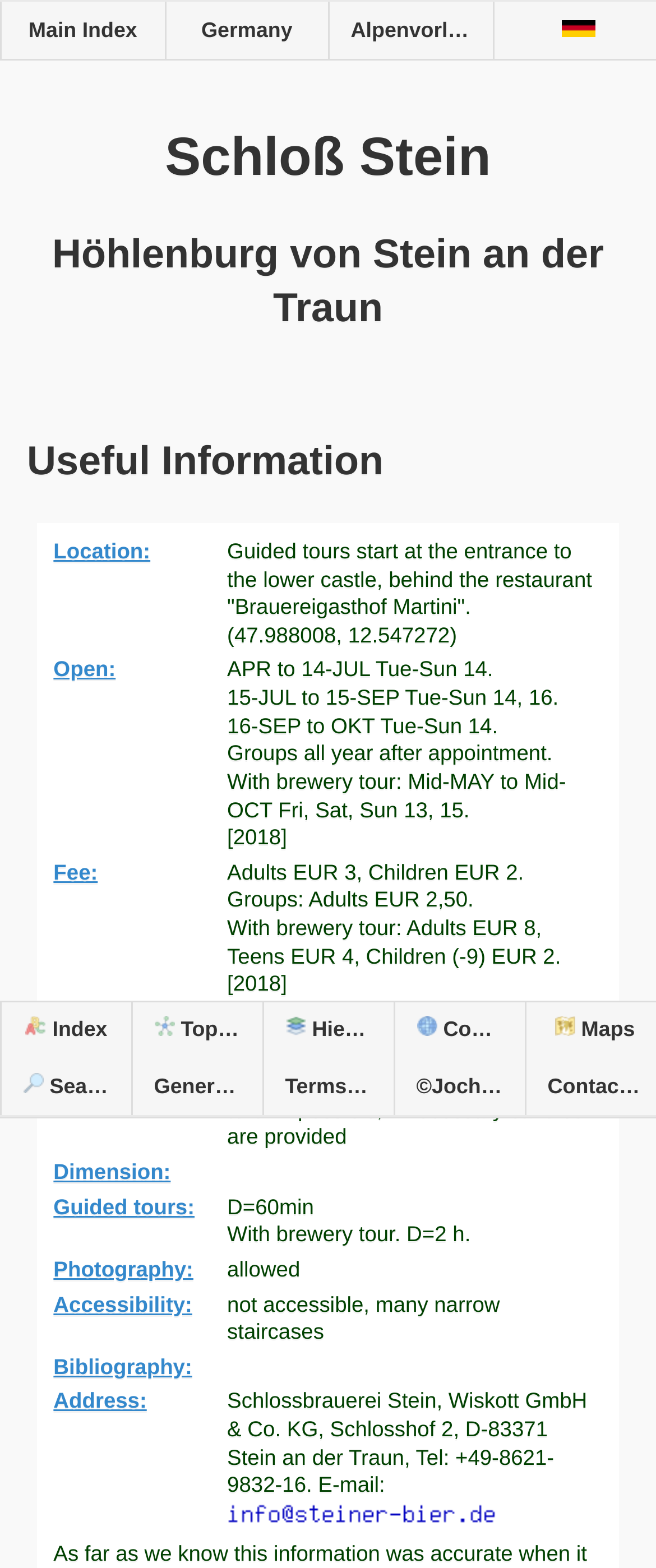Highlight the bounding box coordinates of the region I should click on to meet the following instruction: "Click on the link to the main index".

[0.0, 0.001, 0.25, 0.037]